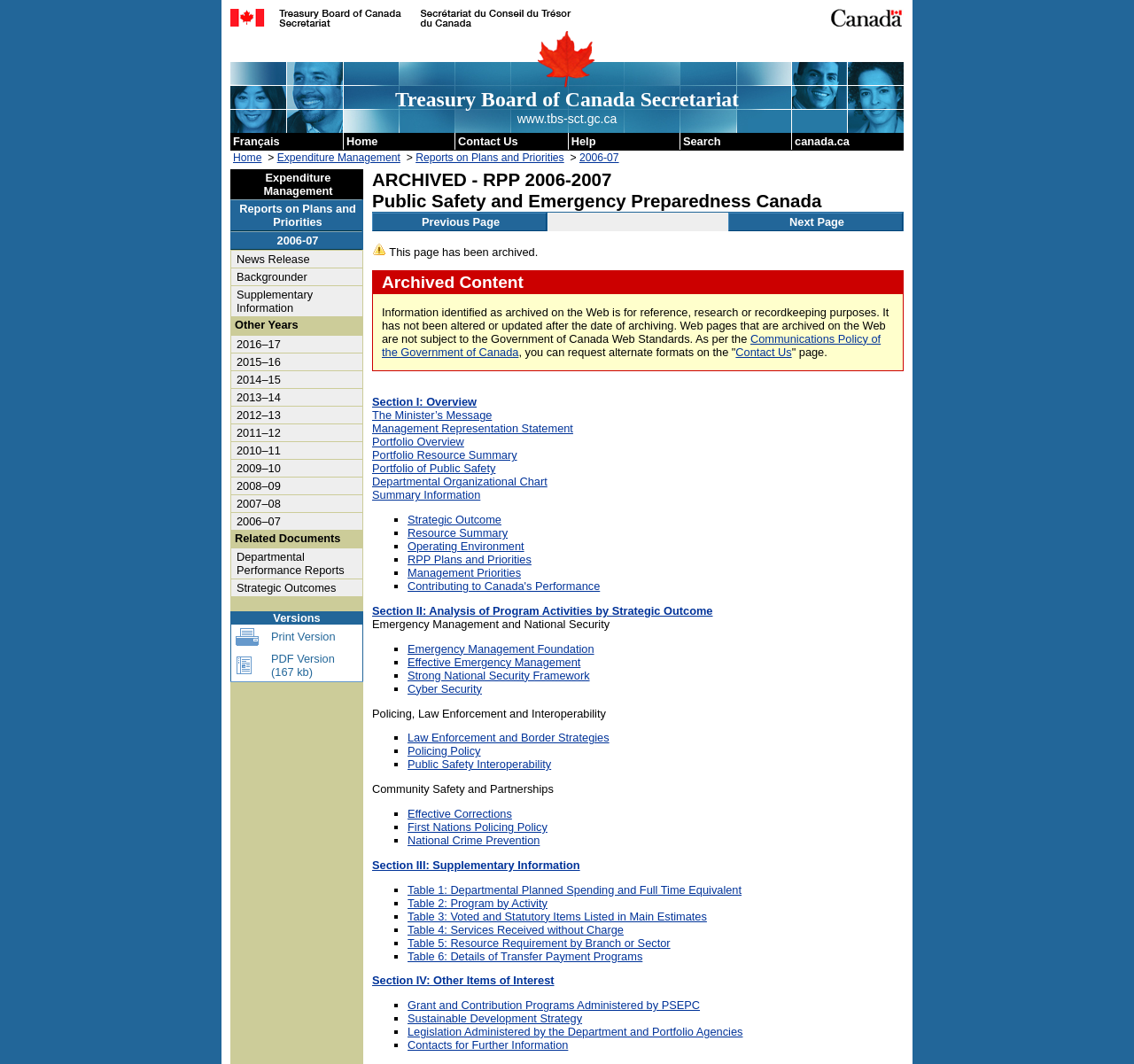Use a single word or phrase to respond to the question:
What is the title of the first section?

Section I: Overview